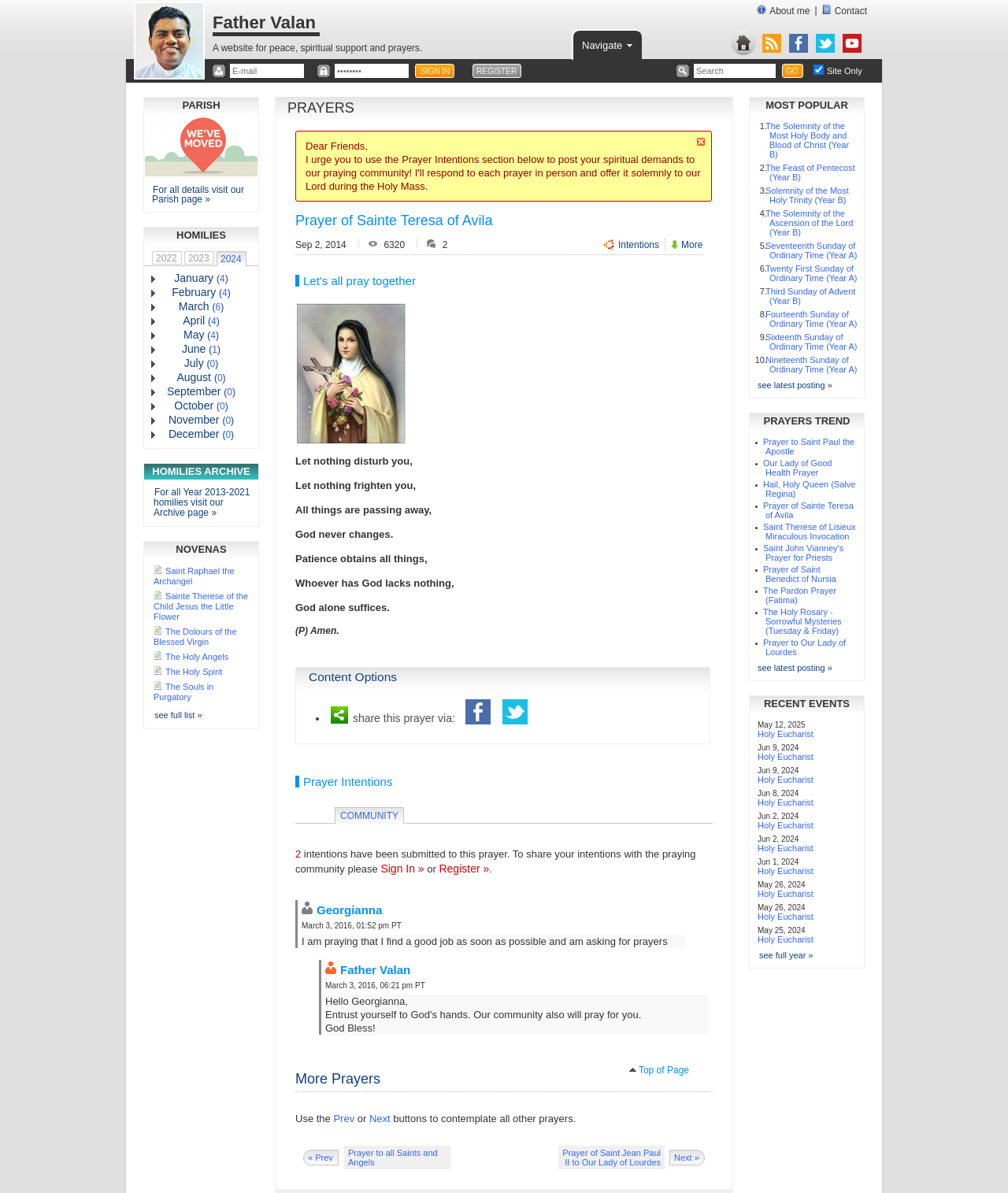Give an extensive and precise description of the webpage.

This webpage is dedicated to prayers, specifically the Prayer of Sainte Teresa of Avila. At the top left, there is an image of Father Valan Arockiaswamy. Next to it, a static text reads "A website for peace, spiritual support and prayers." 

On the top right, there are several links and images, including "Contact", "About me", "Home", "Subscribe to RSS Feed", "Like on Facebook", "Follow on Twitter", and "Follow on YouTube". 

Below these links, there is a section for user login, with an image of a user, a textbox for email, an image of a password, a textbox for password, and a "SIGN IN" button. There is also a "REGISTER" link and a search bar with a "GO" button.

On the left side of the page, there are several sections, including "PARISH", "HOMILIES", and "NOVENAS". Under "HOMILIES", there are links to different years, from 2022 to 2024, and months, from January to December. Each month has a link to its corresponding homily.

Under "NOVENAS", there are images and links to different novenas, including Saint Raphael the Archangel, Sainte Therese of the Child Jesus the Little Flower, The Dolours of the Blessed Virgin, The Holy Angels, and others.

At the bottom of the page, there is a notice that says "We have moved! For all details visit our Parish page »".